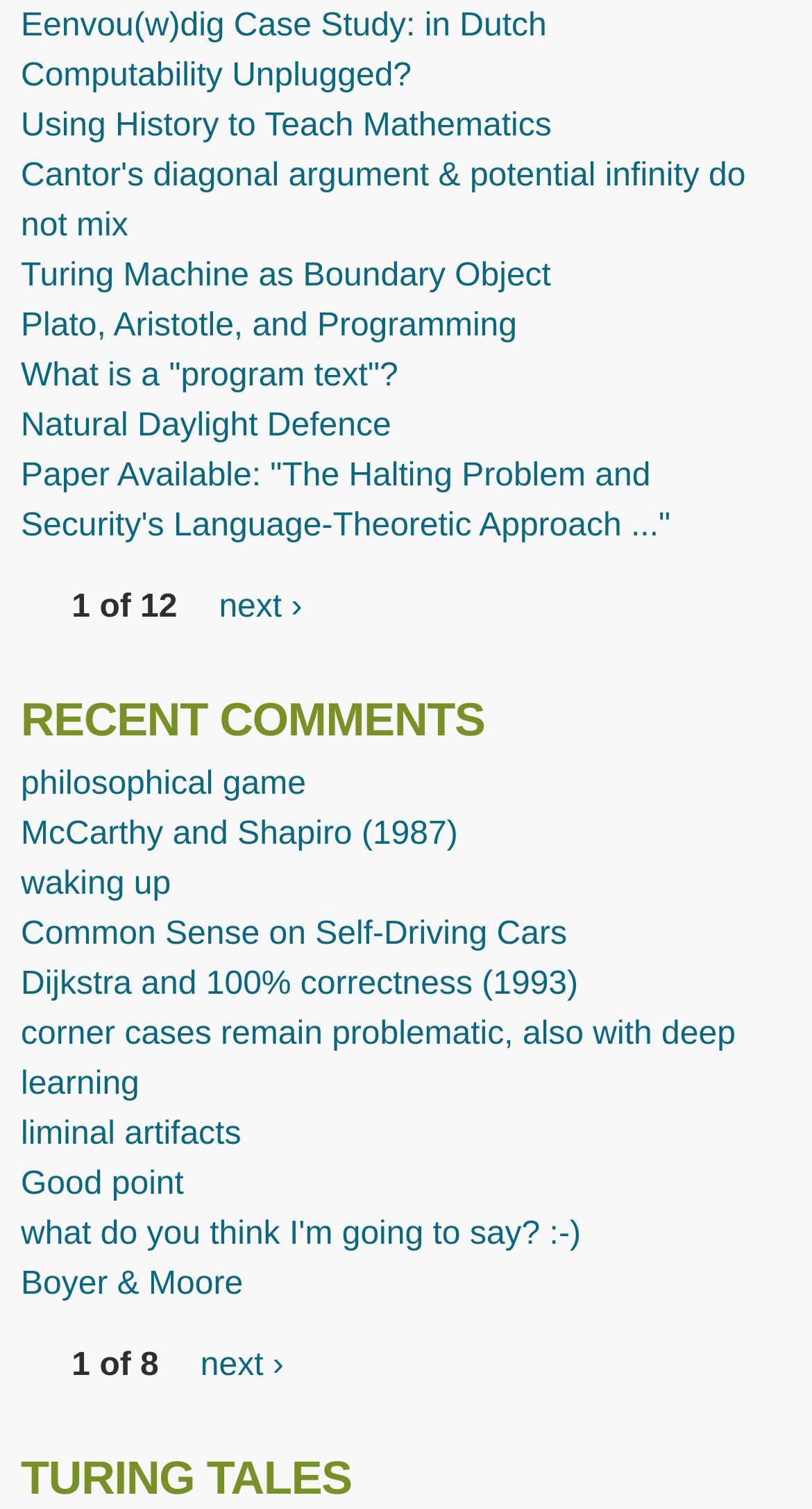What is the last link in the 'RECENT COMMENTS' section?
Please provide a single word or phrase based on the screenshot.

what do you think I'm going to say? :-)